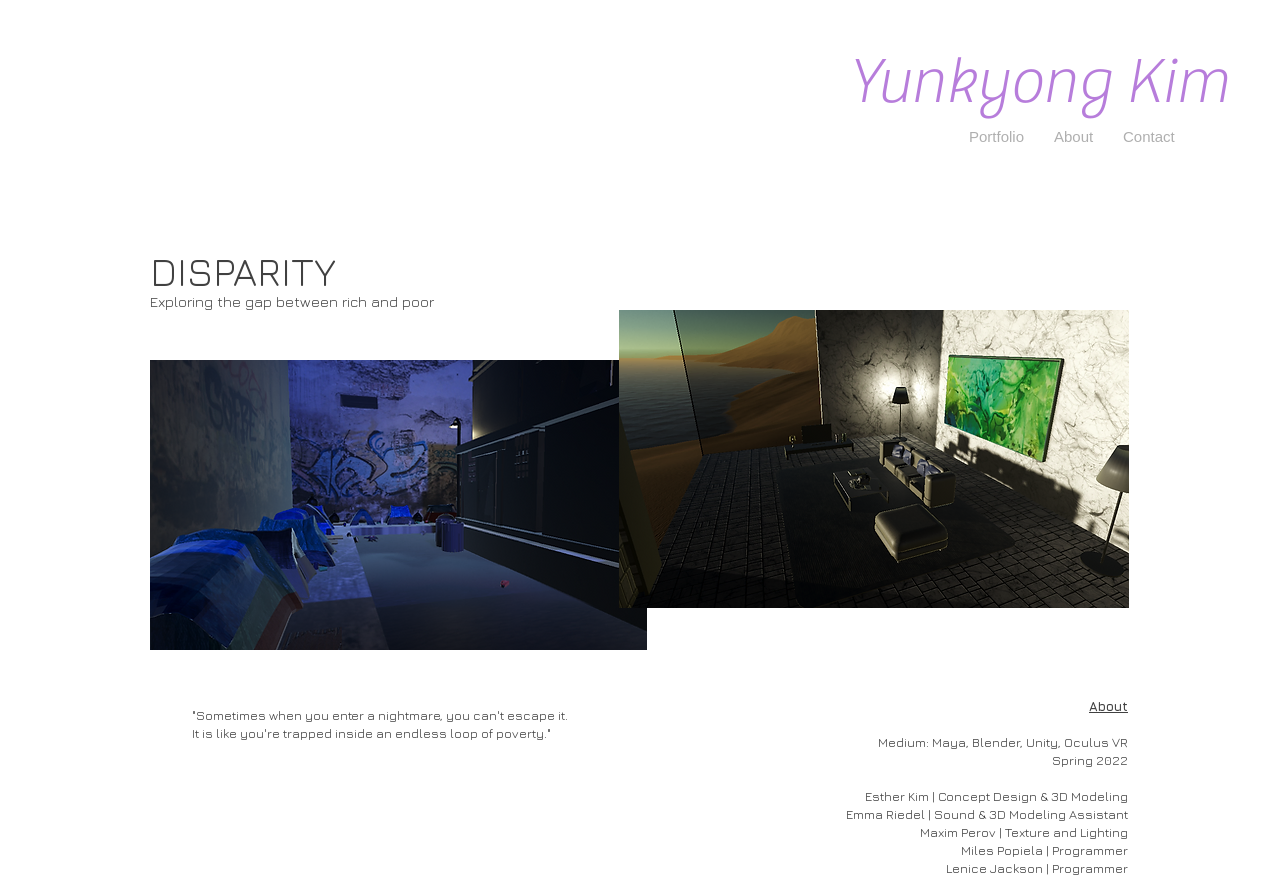What is the name of the artist?
Look at the image and answer with only one word or phrase.

Yunkyong Kim